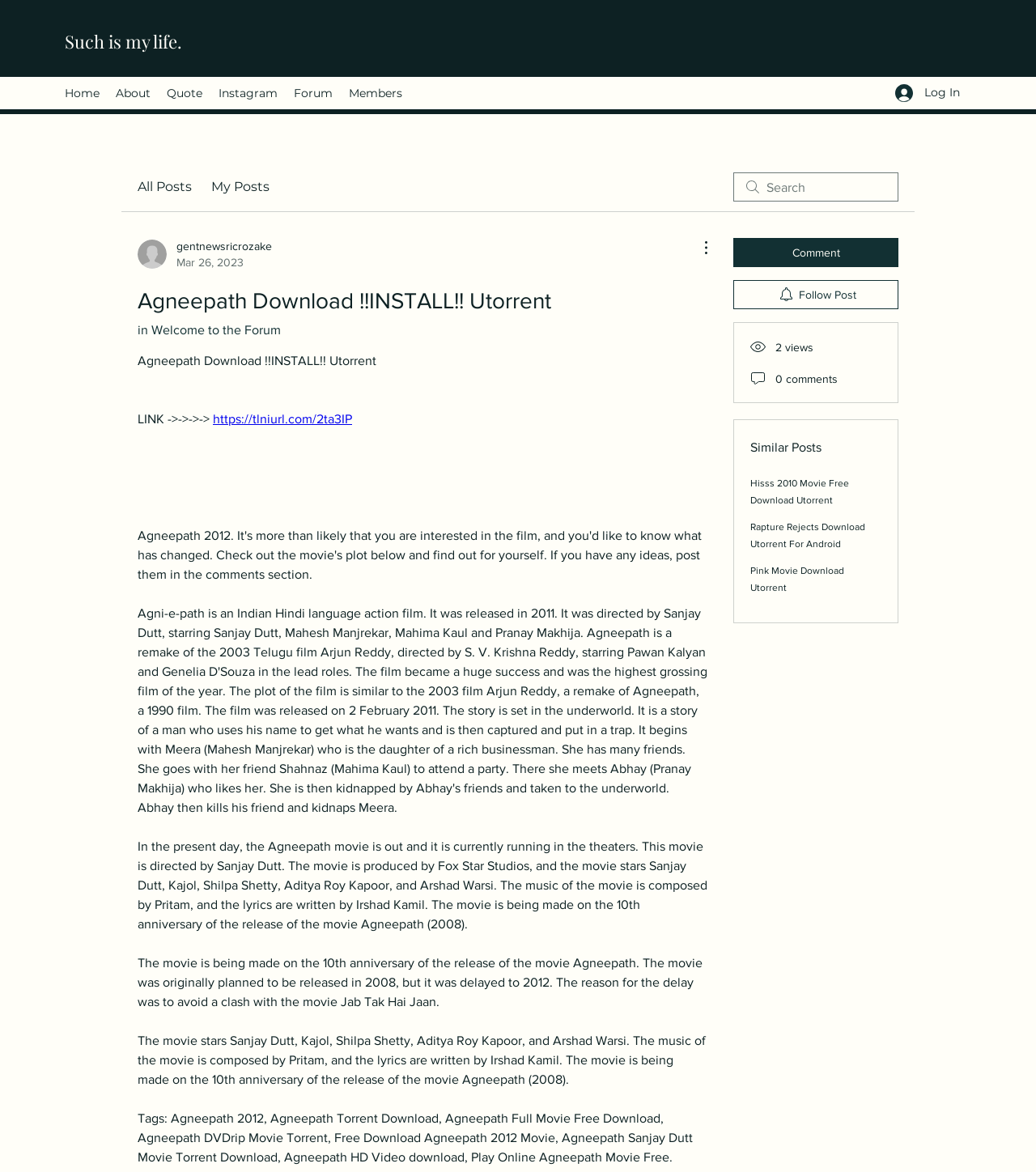Please predict the bounding box coordinates of the element's region where a click is necessary to complete the following instruction: "Search for something". The coordinates should be represented by four float numbers between 0 and 1, i.e., [left, top, right, bottom].

[0.708, 0.147, 0.867, 0.172]